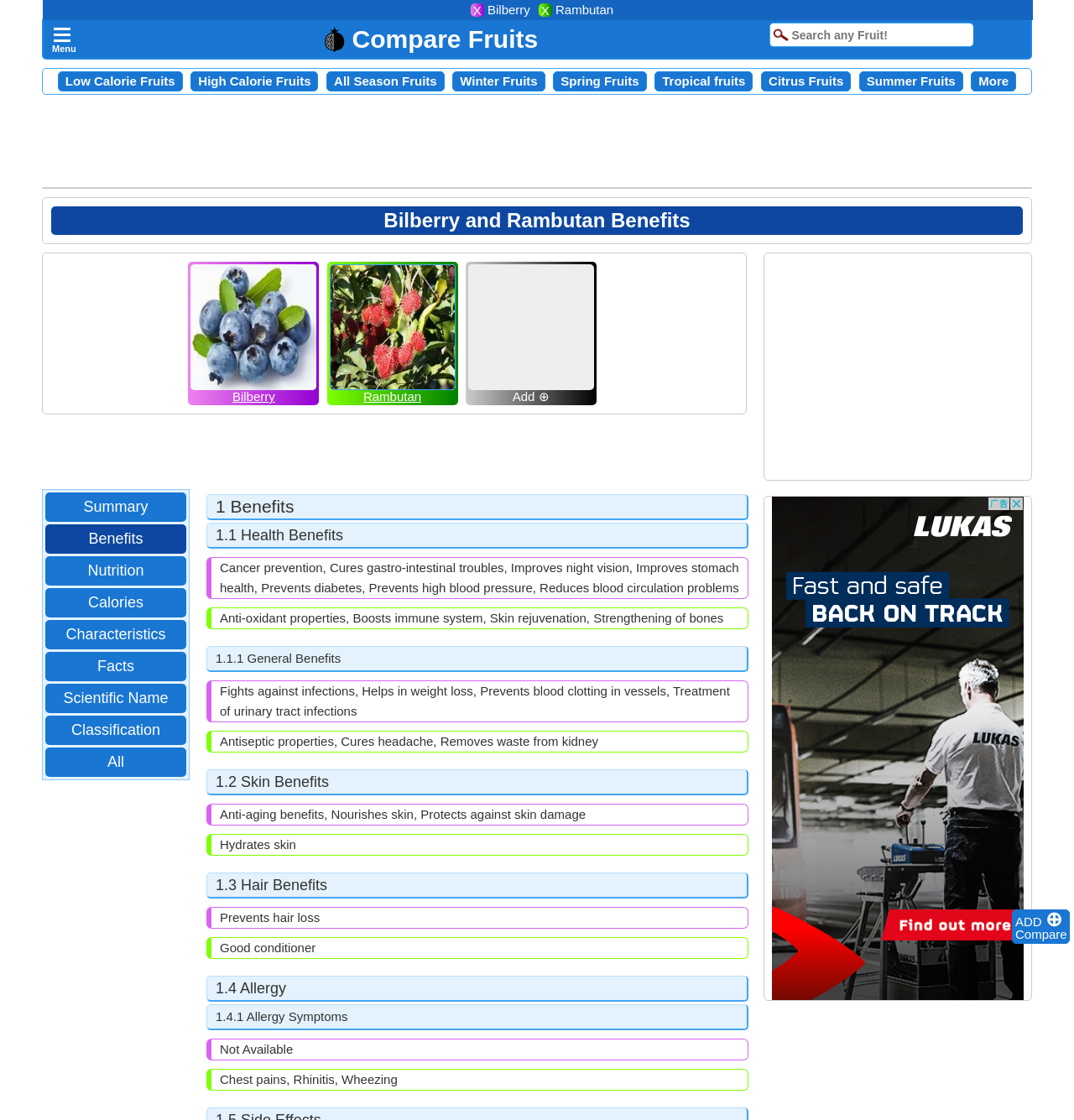Provide a one-word or short-phrase answer to the question:
What are the two fruits being compared?

Bilberry and Rambutan